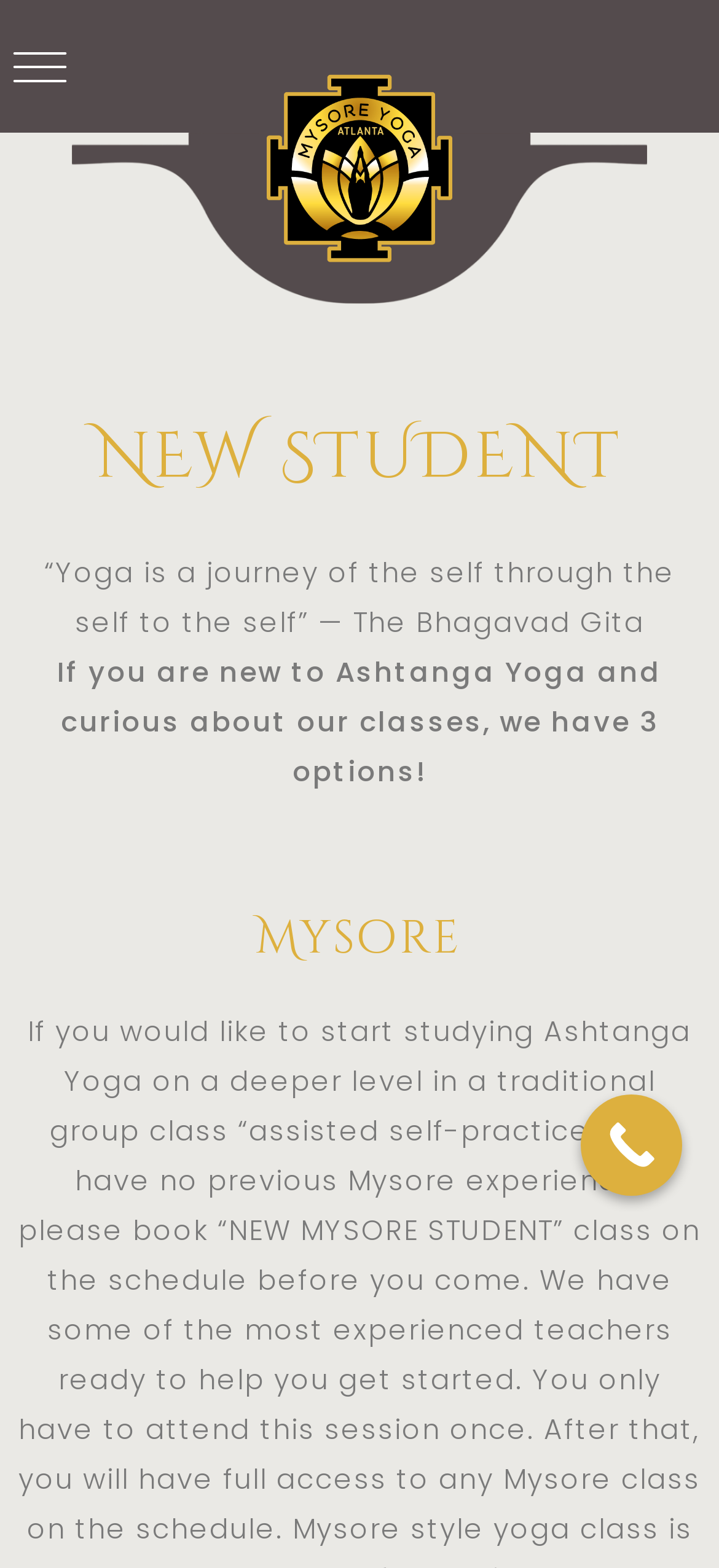Please provide a comprehensive answer to the question below using the information from the image: What type of yoga is mentioned?

The webpage mentions 'Ashtanga Yoga' in the text 'If you are new to Ashtanga Yoga and curious about our classes, we have 3 options!' which indicates that the webpage is related to Ashtanga Yoga.